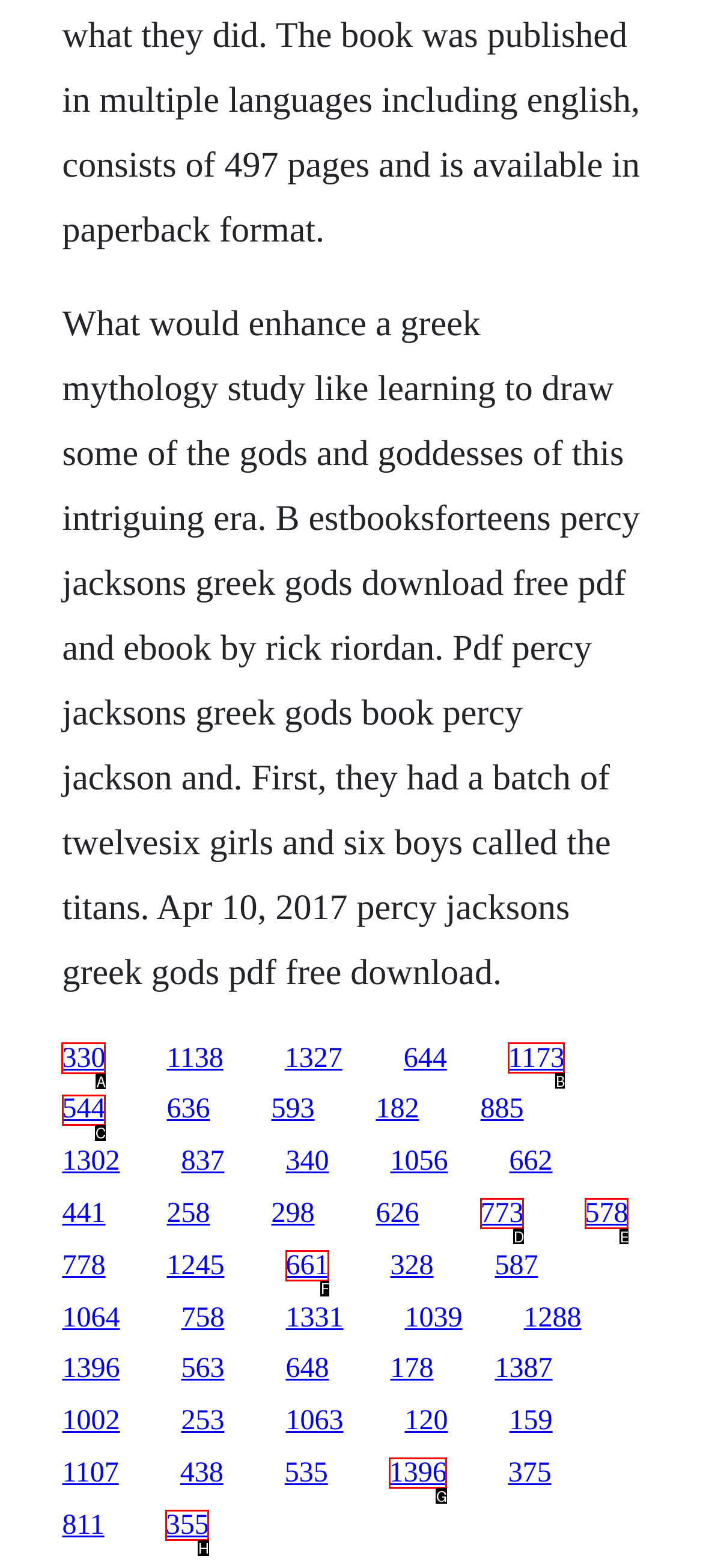From the given choices, which option should you click to complete this task: Click the link to download Percy Jackson's Greek Gods PDF? Answer with the letter of the correct option.

A